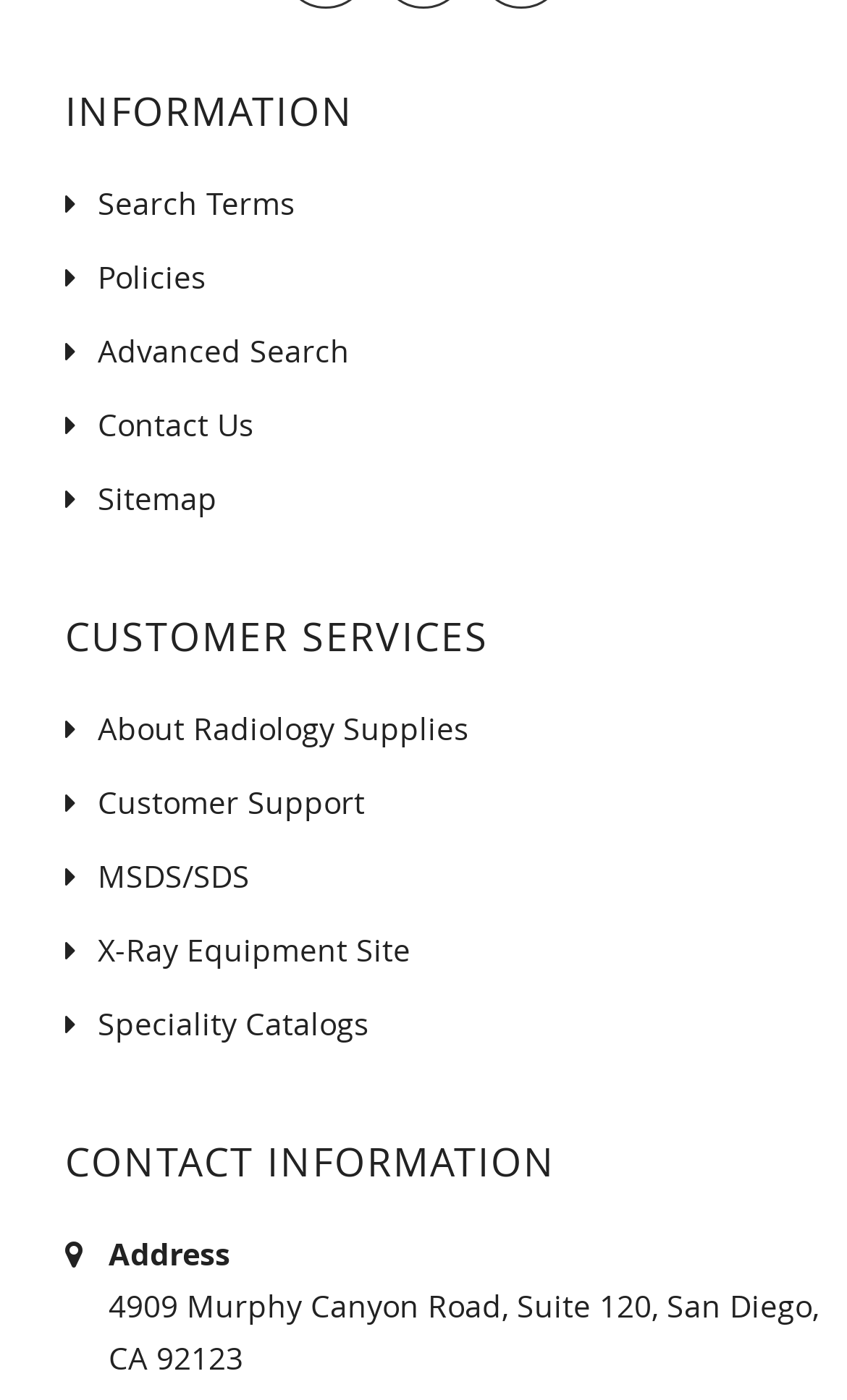Identify and provide the bounding box coordinates of the UI element described: "X-Ray Equipment Site". The coordinates should be formatted as [left, top, right, bottom], with each number being a float between 0 and 1.

[0.077, 0.664, 0.485, 0.693]